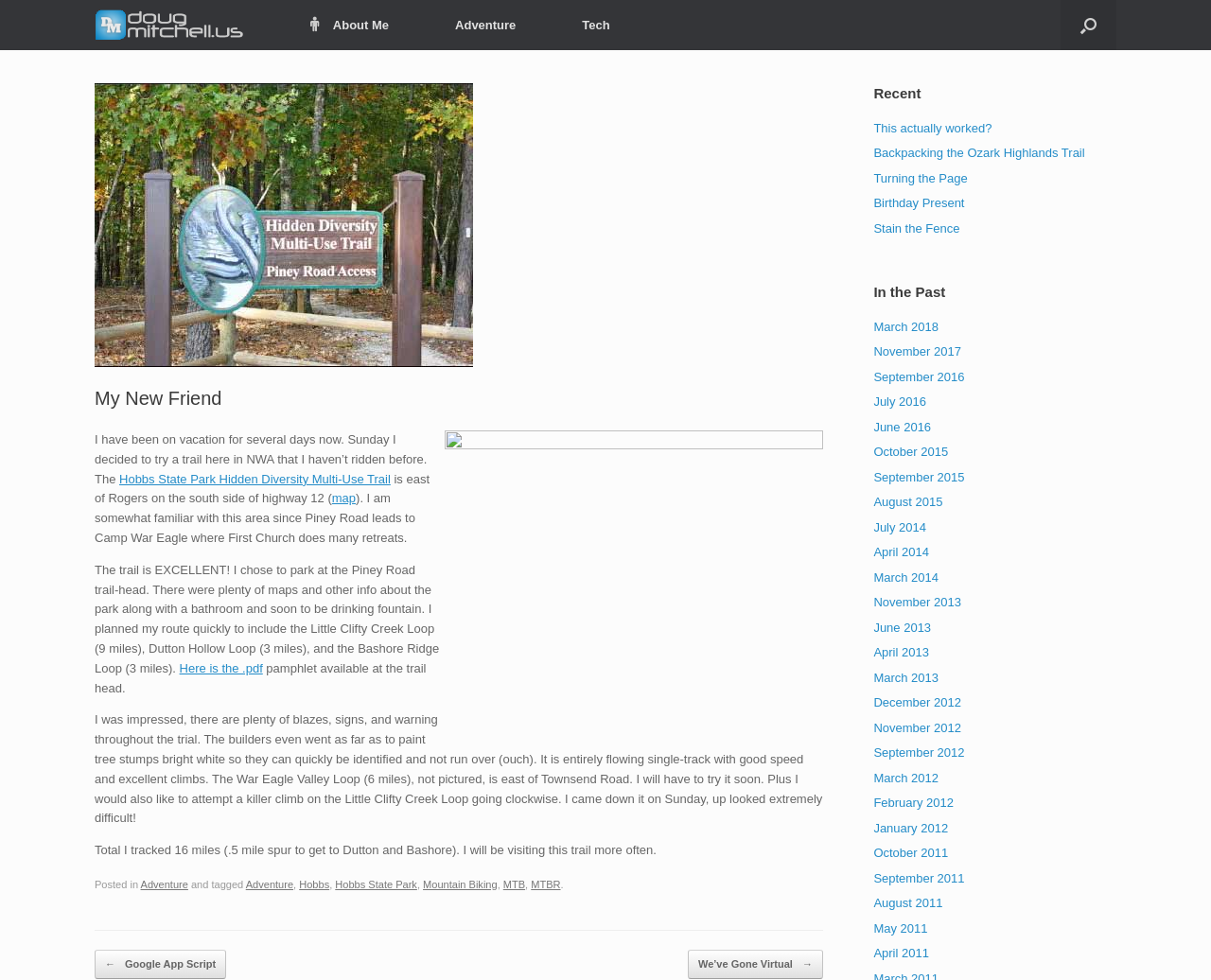Extract the text of the main heading from the webpage.

My New Friend